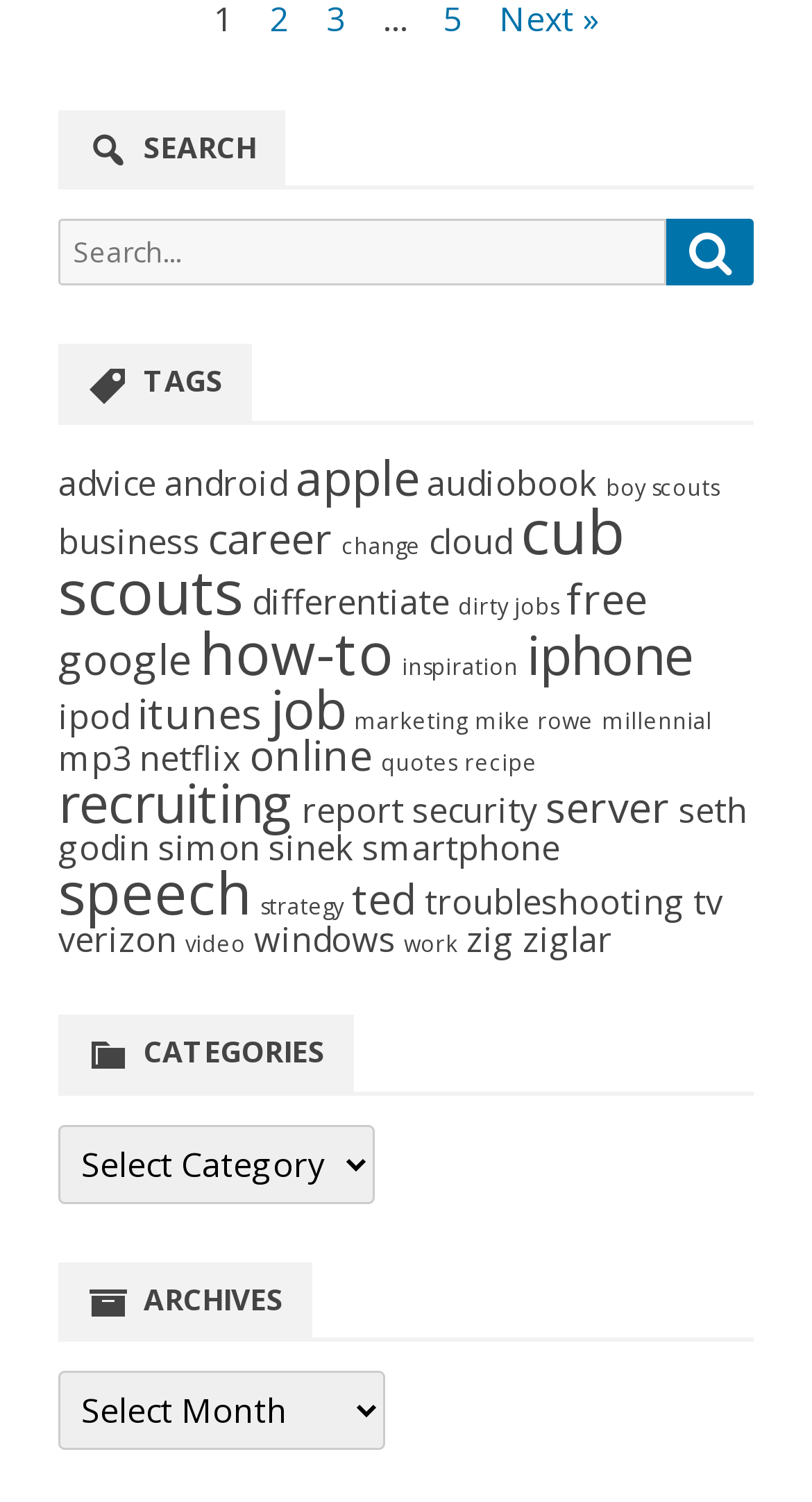Can you determine the bounding box coordinates of the area that needs to be clicked to fulfill the following instruction: "Click on the 'speech' link"?

[0.072, 0.567, 0.31, 0.62]